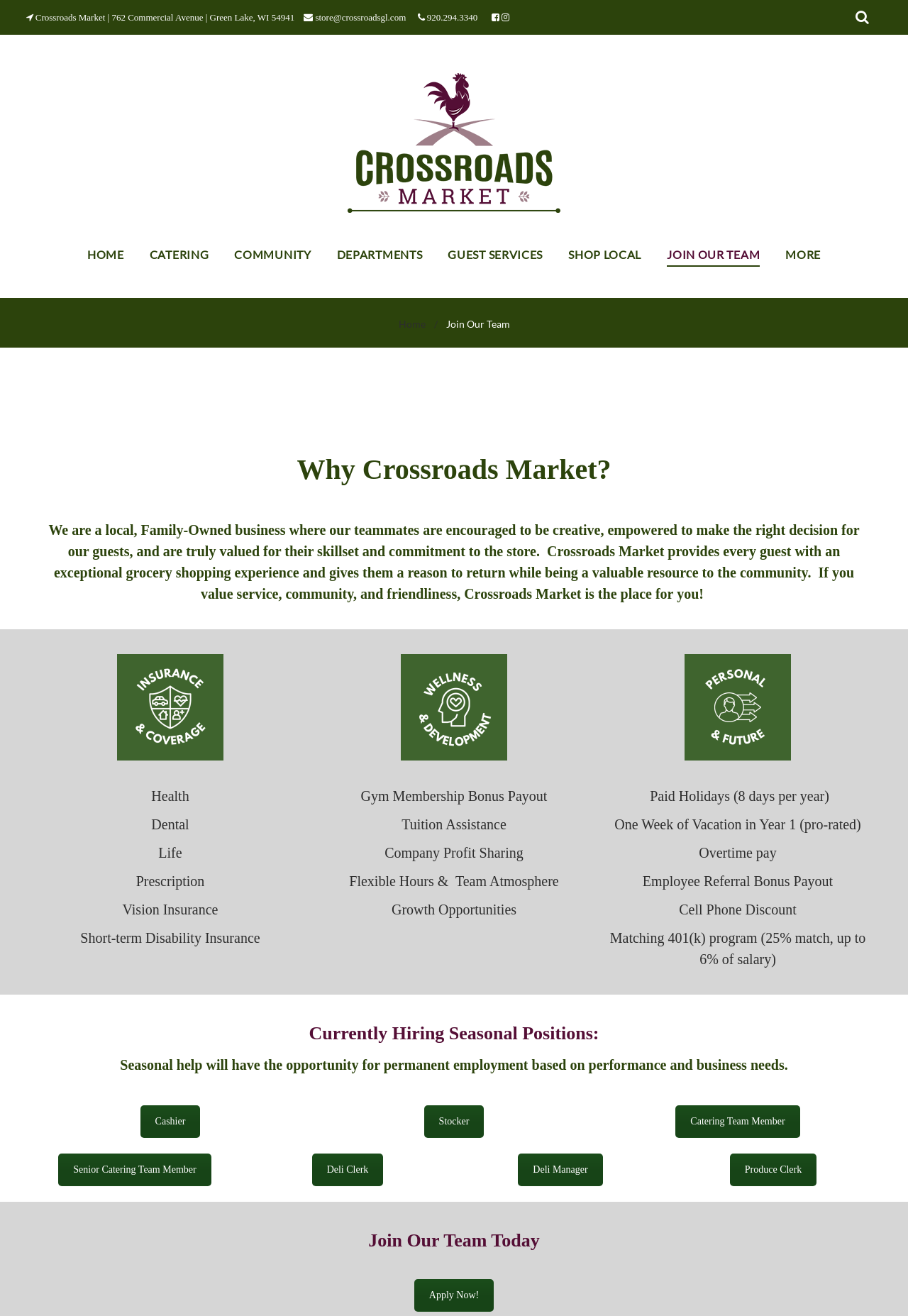Can you find the bounding box coordinates for the element that needs to be clicked to execute this instruction: "Click the 'HOME' link"? The coordinates should be given as four float numbers between 0 and 1, i.e., [left, top, right, bottom].

[0.096, 0.184, 0.136, 0.202]